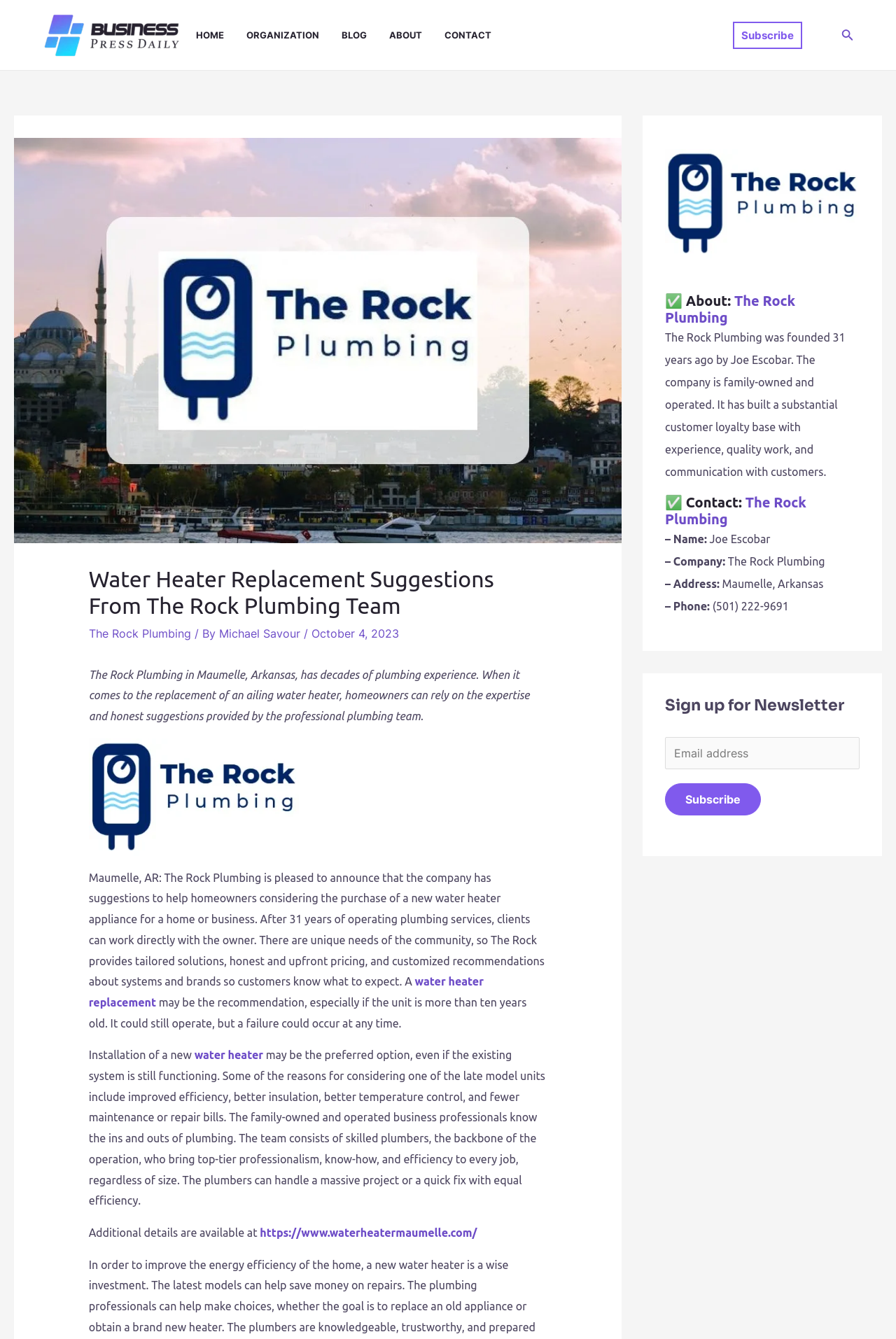Please identify the bounding box coordinates of the clickable area that will fulfill the following instruction: "Click on the 'HOME' link". The coordinates should be in the format of four float numbers between 0 and 1, i.e., [left, top, right, bottom].

[0.219, 0.0, 0.275, 0.052]